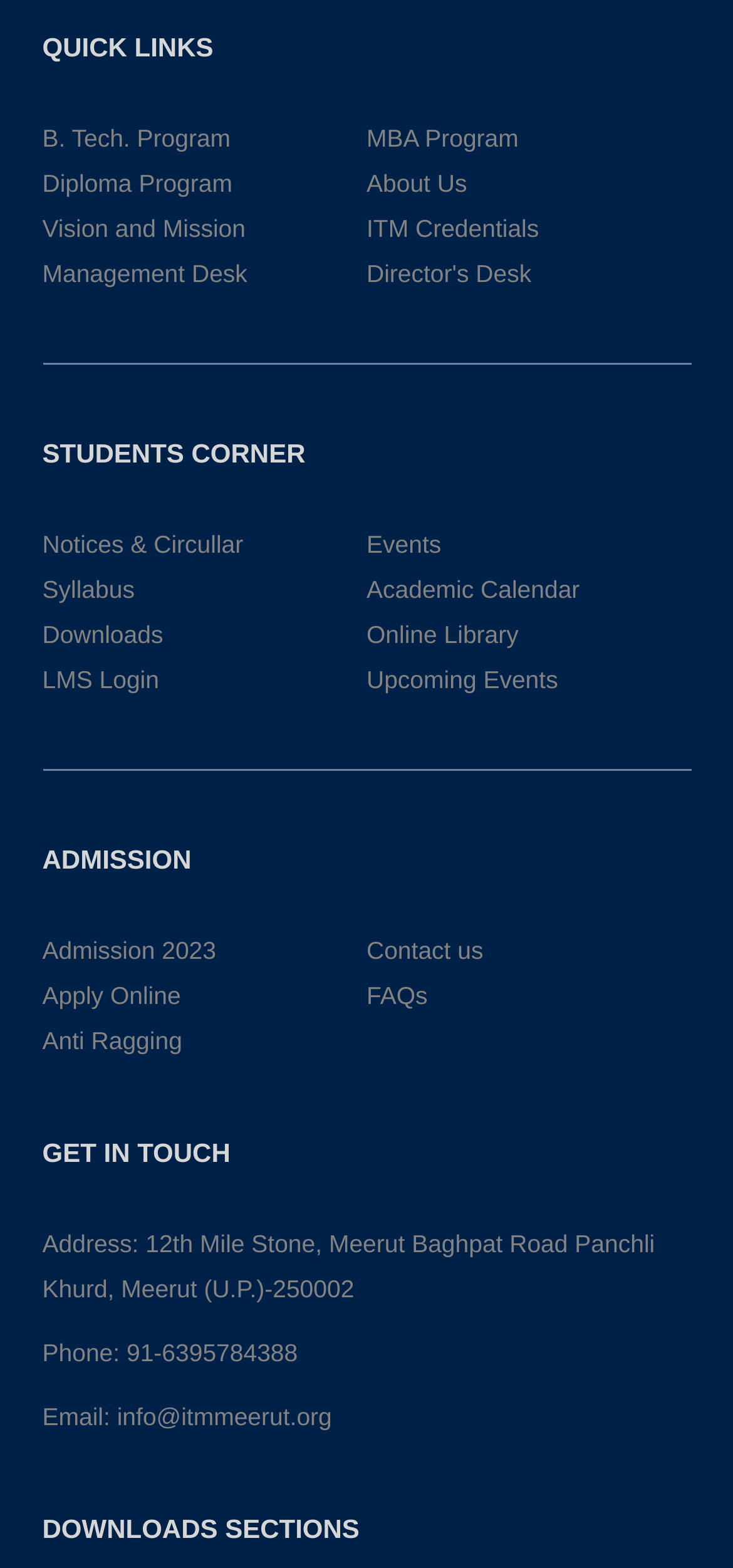Ascertain the bounding box coordinates for the UI element detailed here: "91-6395784388". The coordinates should be provided as [left, top, right, bottom] with each value being a float between 0 and 1.

[0.173, 0.854, 0.406, 0.872]